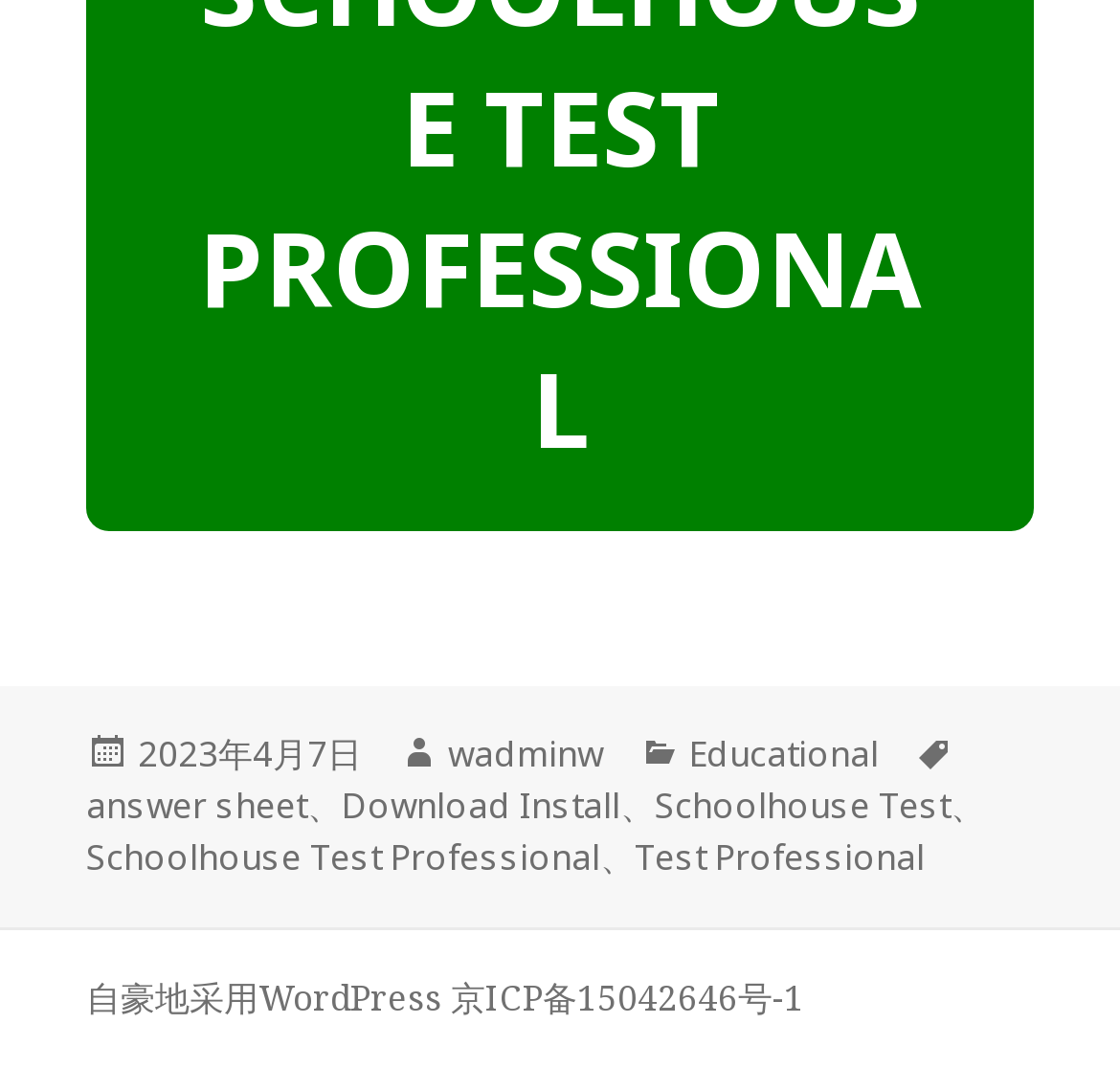Can you identify the bounding box coordinates of the clickable region needed to carry out this instruction: 'View the post published on'? The coordinates should be four float numbers within the range of 0 to 1, stated as [left, top, right, bottom].

[0.123, 0.682, 0.323, 0.73]